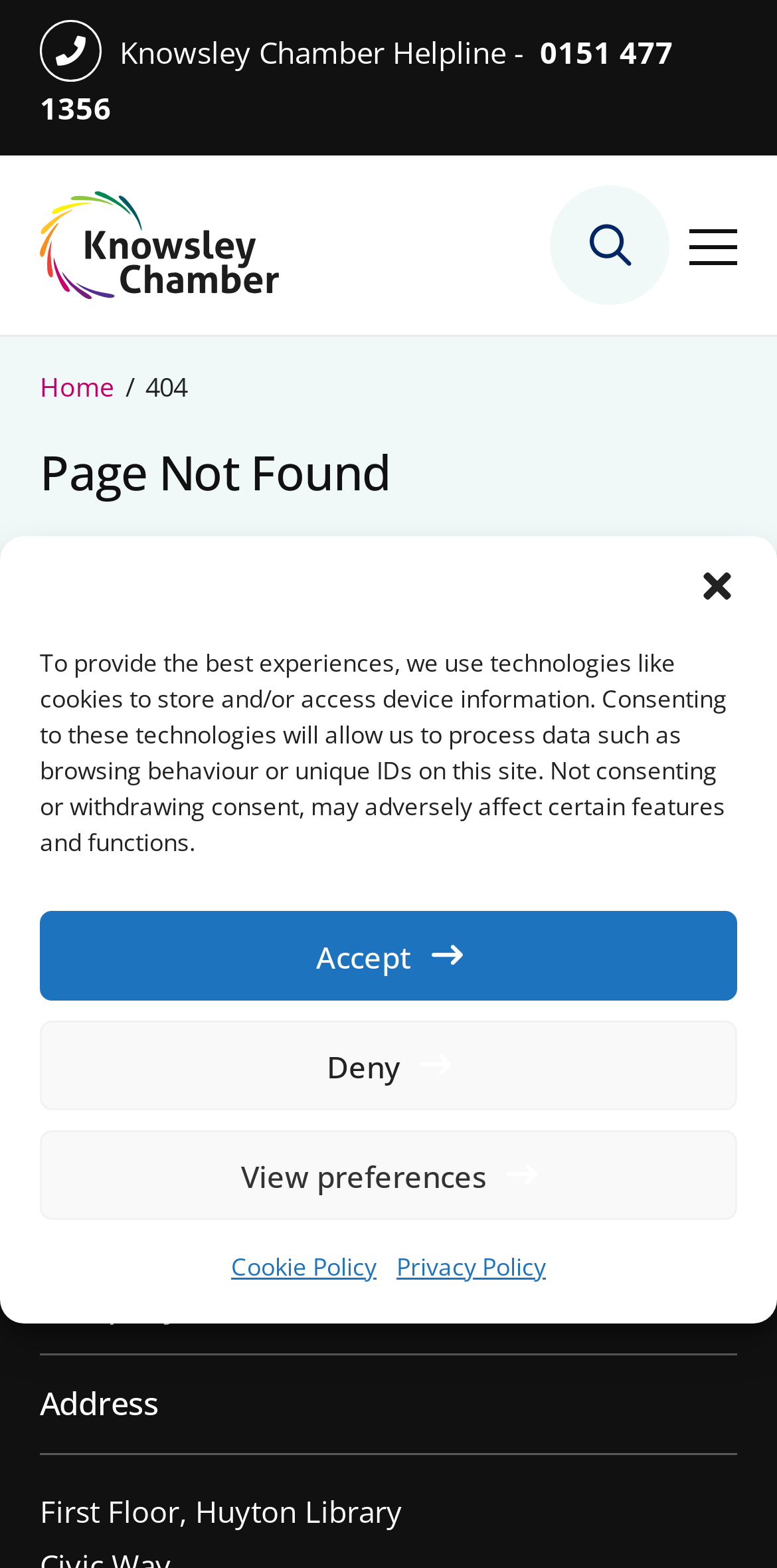Locate the bounding box coordinates of the element that should be clicked to execute the following instruction: "Go to the homepage".

[0.051, 0.122, 0.359, 0.191]